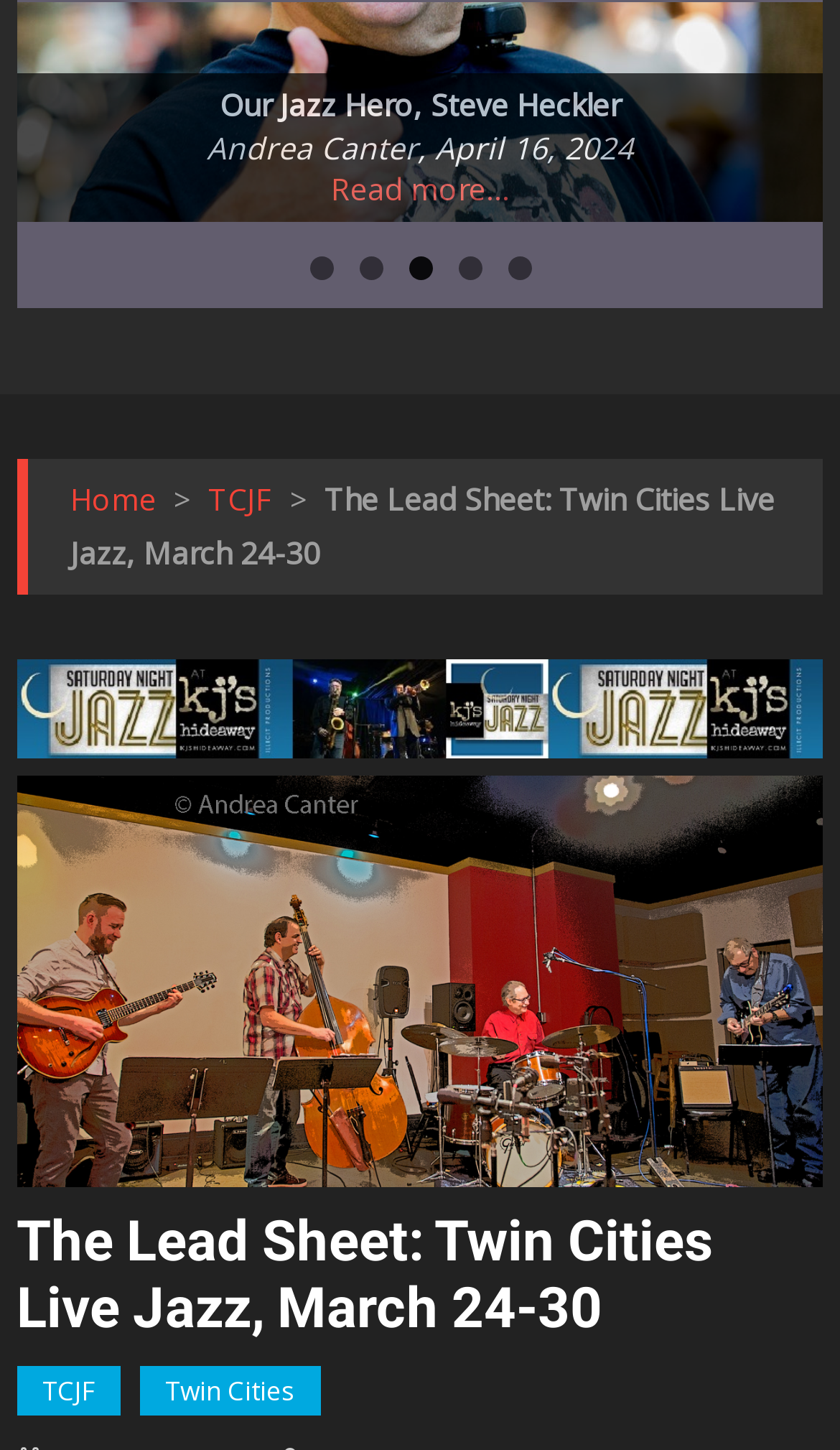From the webpage screenshot, identify the region described by 4. Provide the bounding box coordinates as (top-left x, top-left y, bottom-right x, bottom-right y), with each value being a floating point number between 0 and 1.

[0.545, 0.177, 0.573, 0.193]